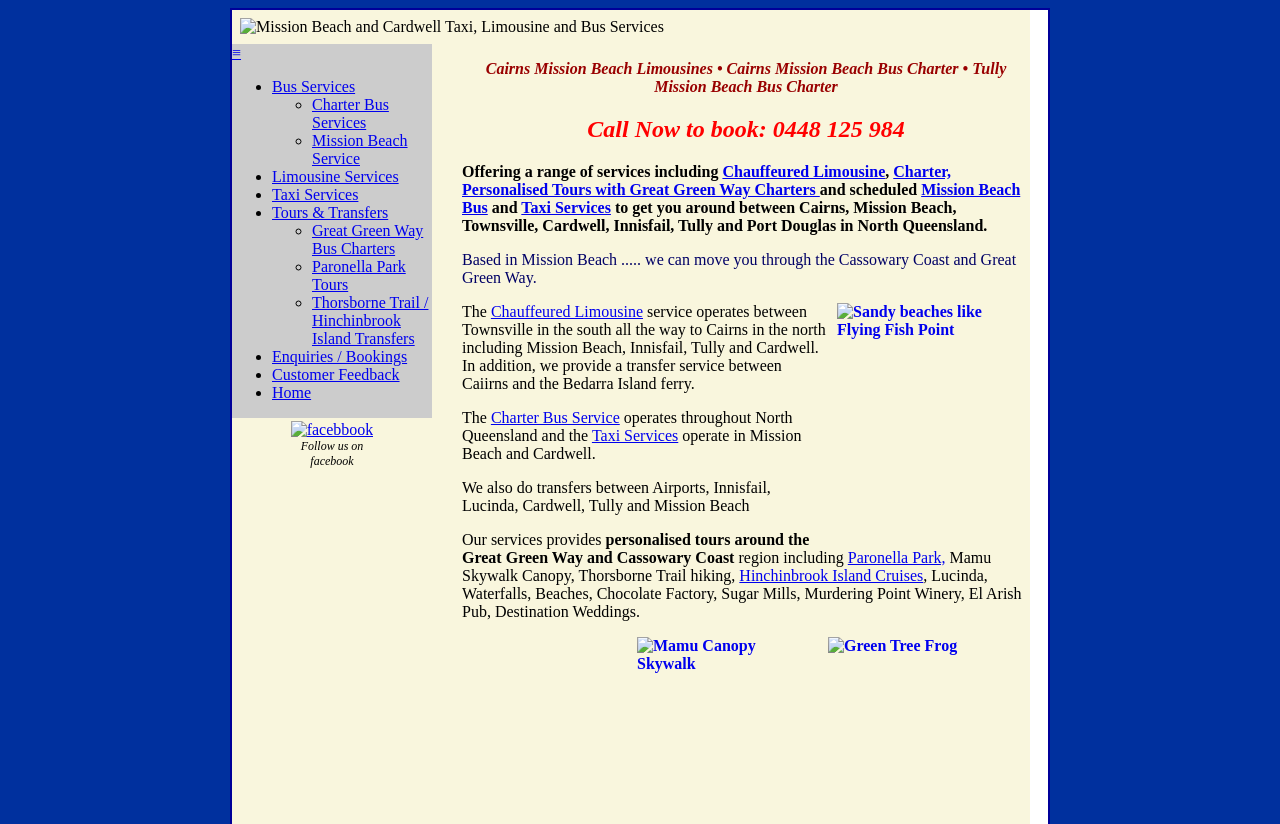Please specify the bounding box coordinates of the clickable region necessary for completing the following instruction: "Follow us on facebook". The coordinates must consist of four float numbers between 0 and 1, i.e., [left, top, right, bottom].

[0.227, 0.511, 0.292, 0.532]